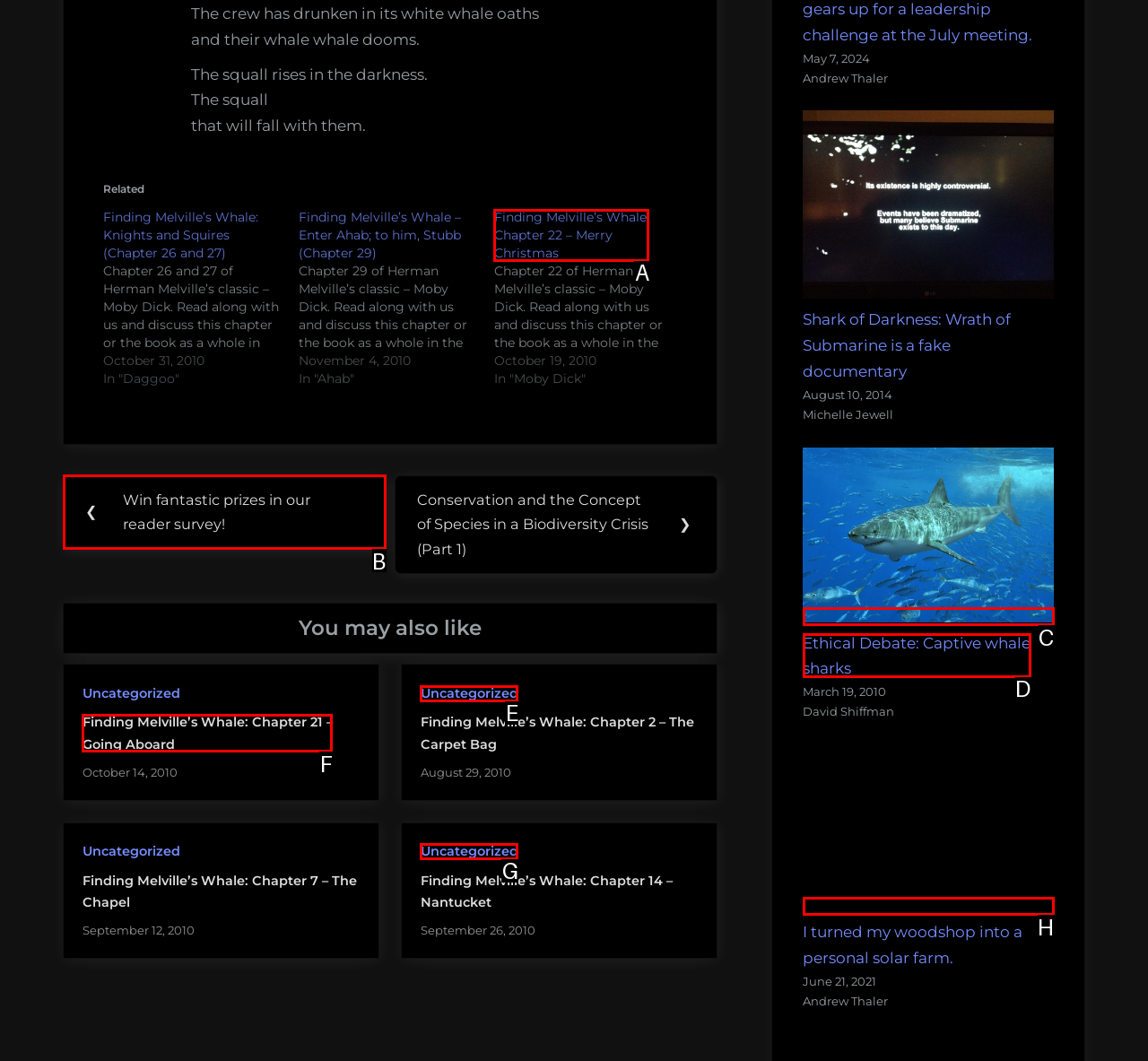Match the following description to the correct HTML element: Uncategorized Indicate your choice by providing the letter.

None